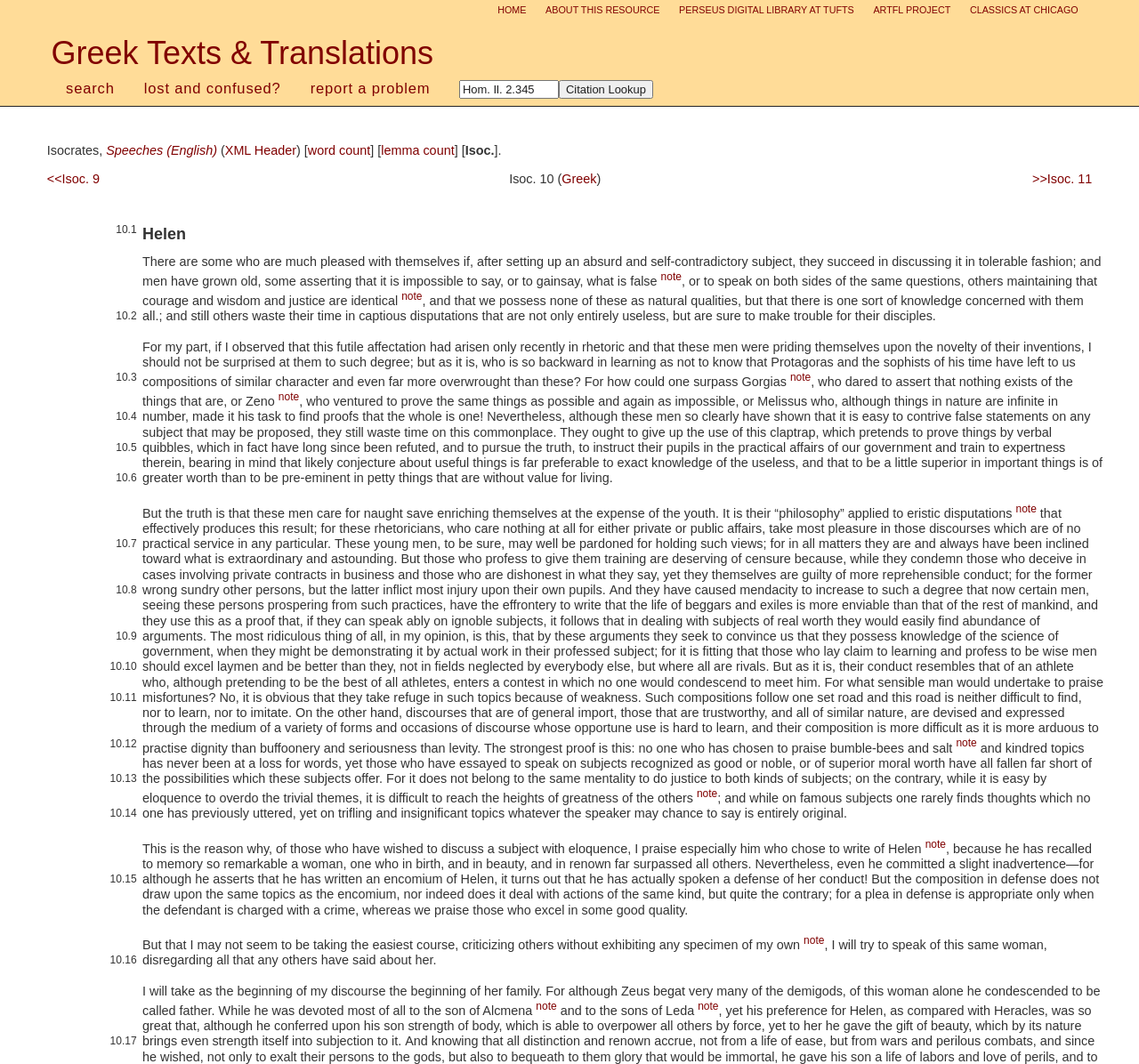Please identify the bounding box coordinates of the clickable area that will fulfill the following instruction: "search". The coordinates should be in the format of four float numbers between 0 and 1, i.e., [left, top, right, bottom].

[0.045, 0.06, 0.113, 0.098]